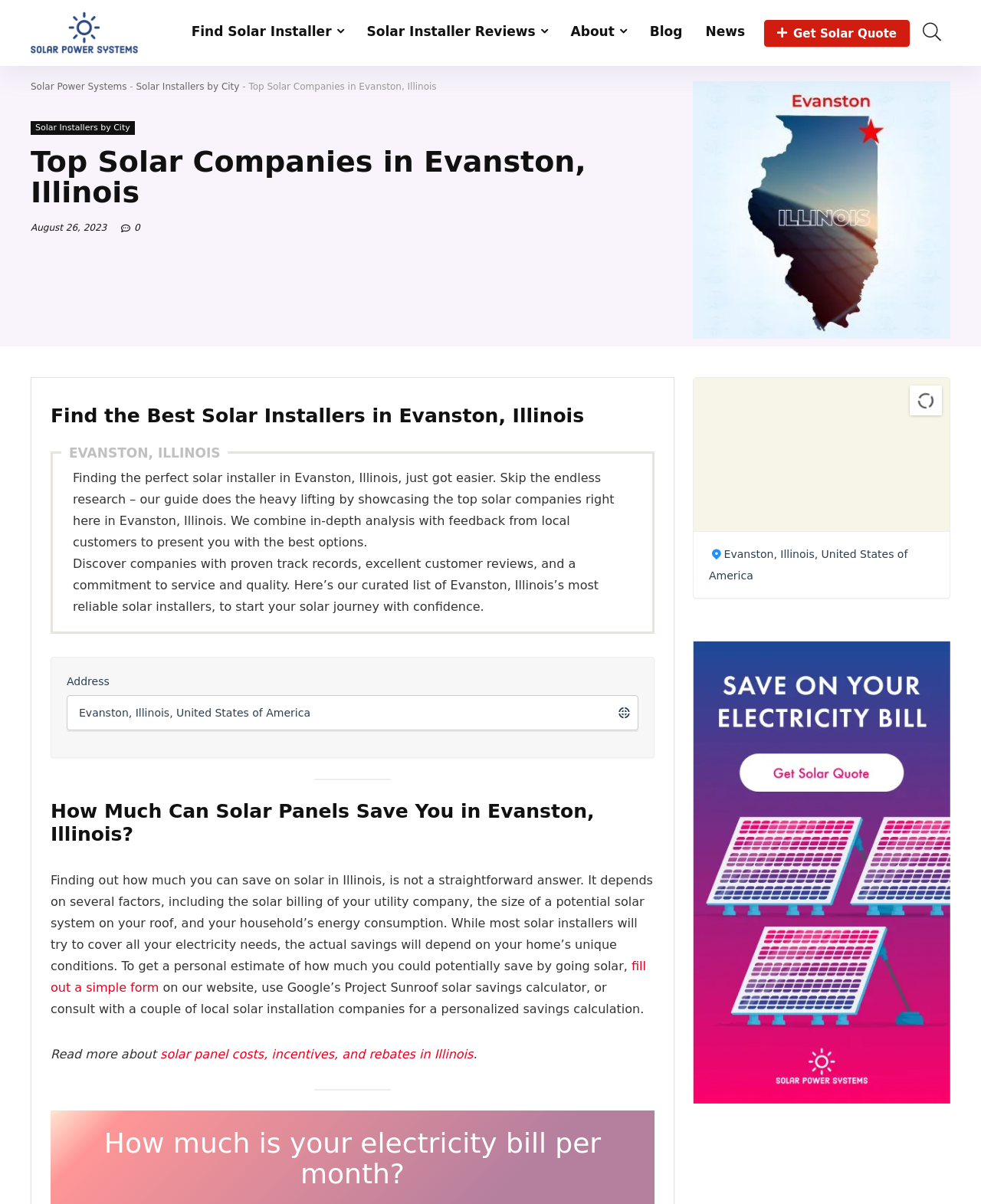What is the purpose of the link 'Get Solar Quote'?
From the screenshot, supply a one-word or short-phrase answer.

To get a solar quote